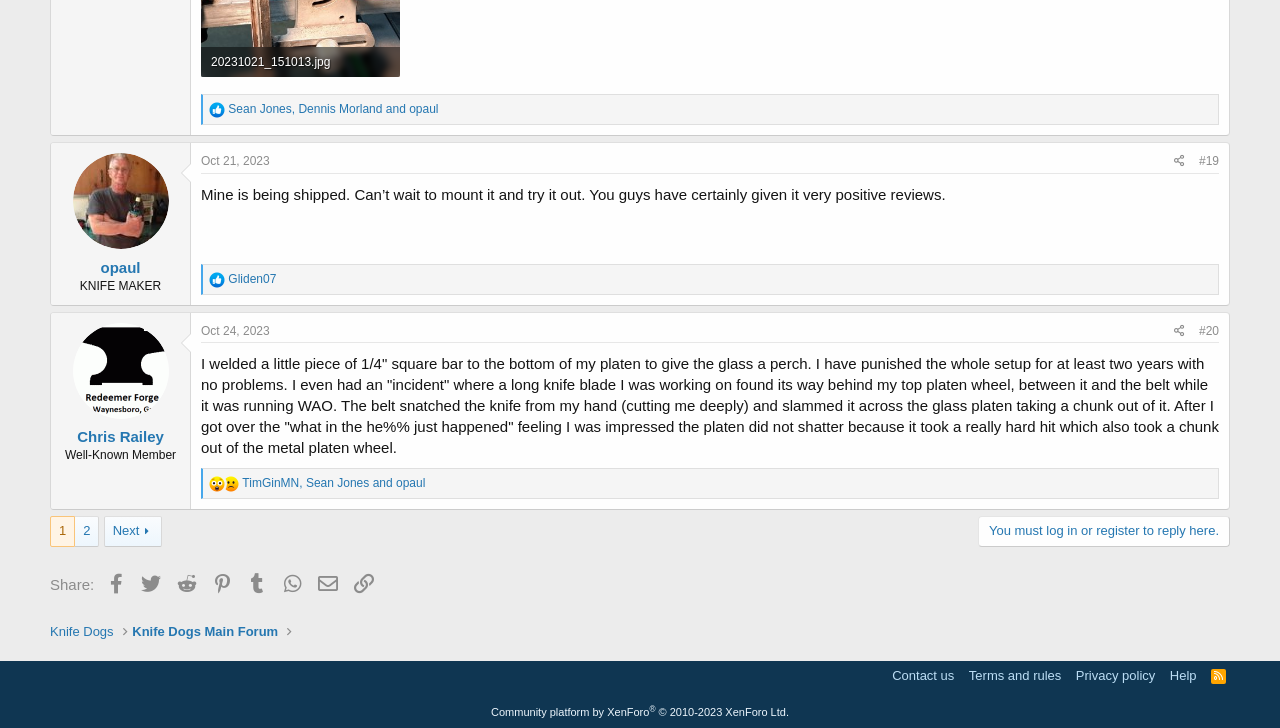What is the name of the user who posted the second message?
Refer to the image and answer the question using a single word or phrase.

Chris Railey